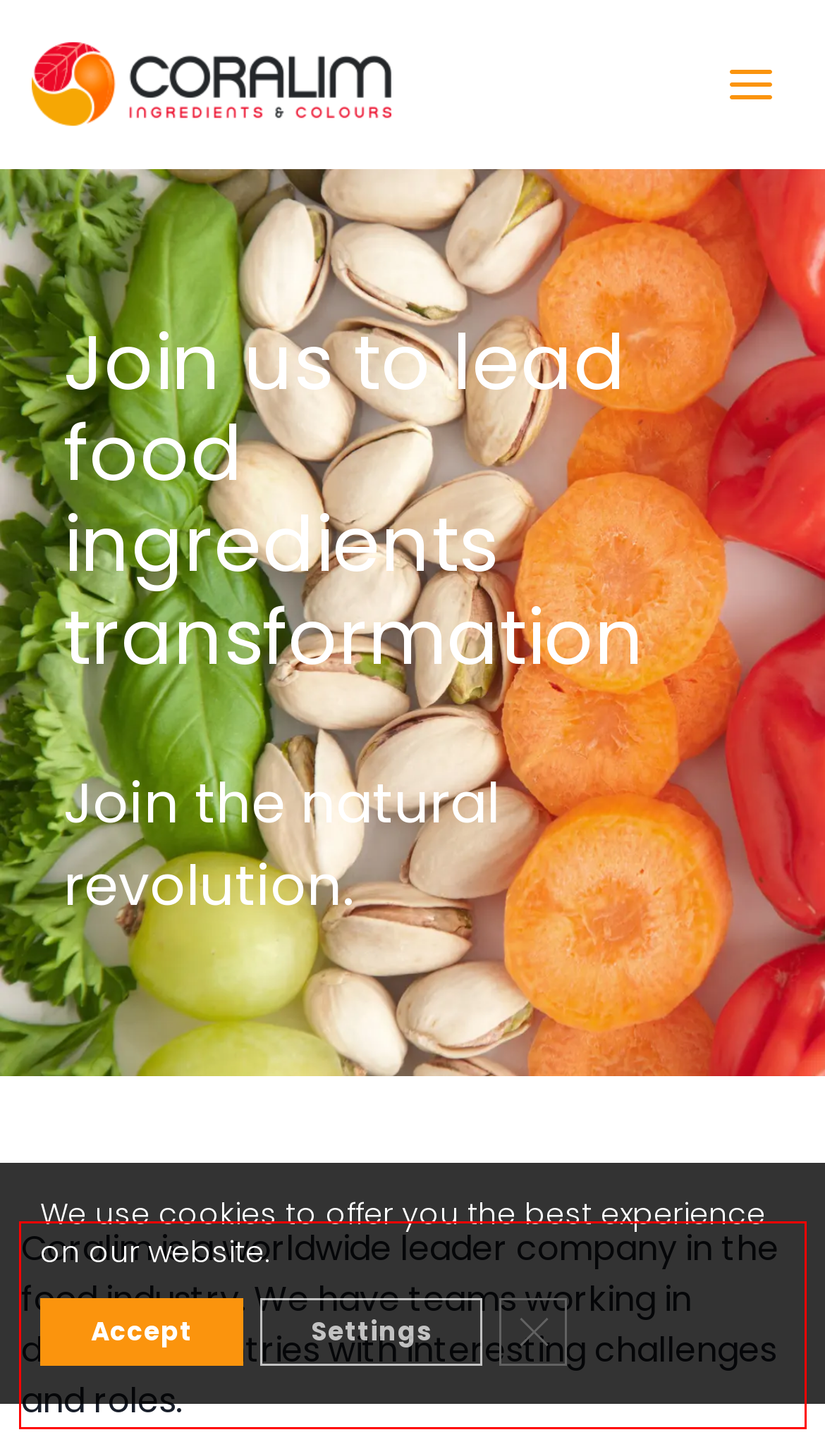Identify the red bounding box in the webpage screenshot and perform OCR to generate the text content enclosed.

Coralim is a worldwide leader company in the food industry. We have teams working in diferent countries with interesting challenges and roles.